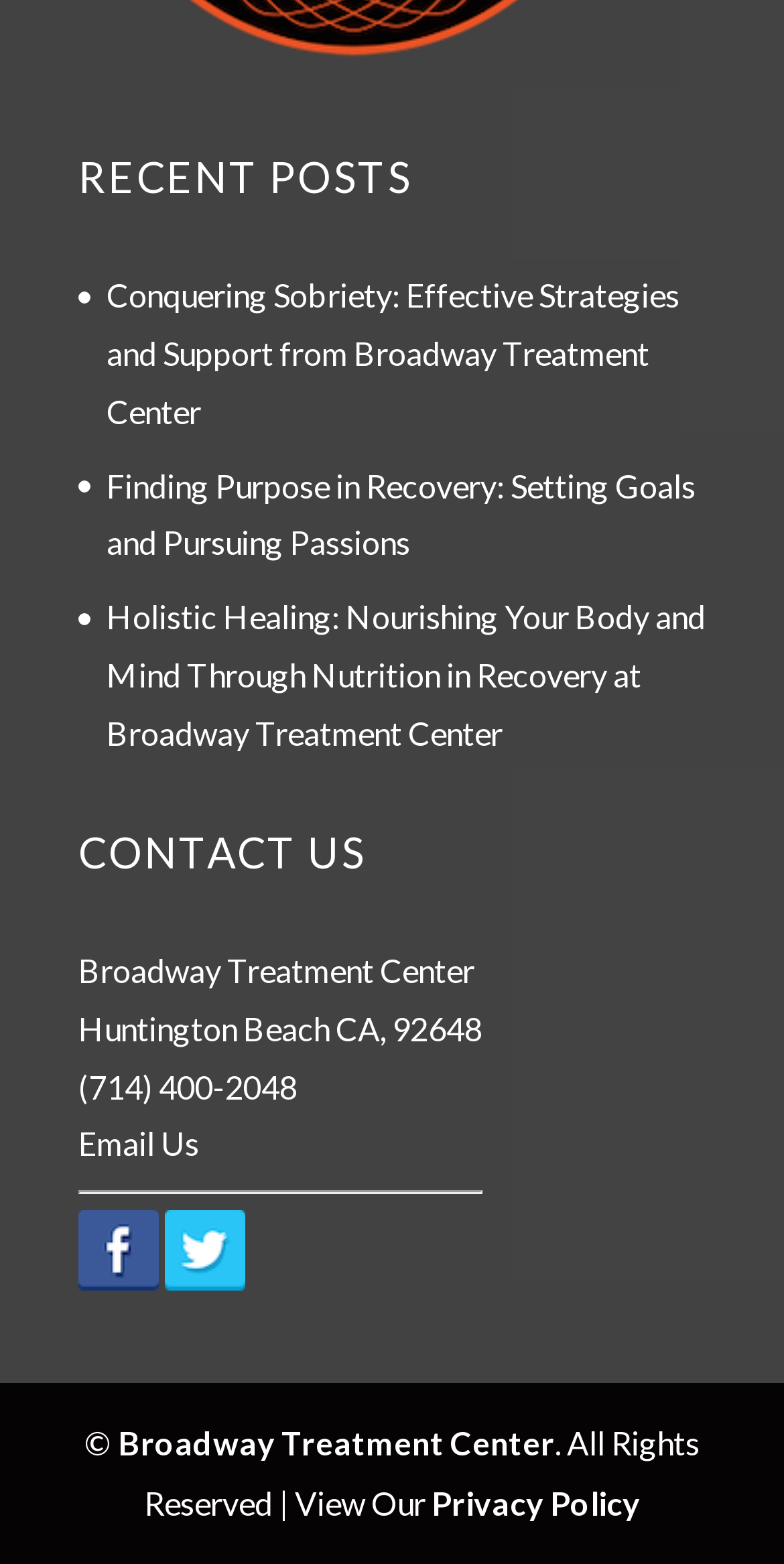What is the copyright information of the website?
Make sure to answer the question with a detailed and comprehensive explanation.

The footer section of the website contains the copyright information, which states that the website is owned by Broadway Treatment Center and all rights are reserved.